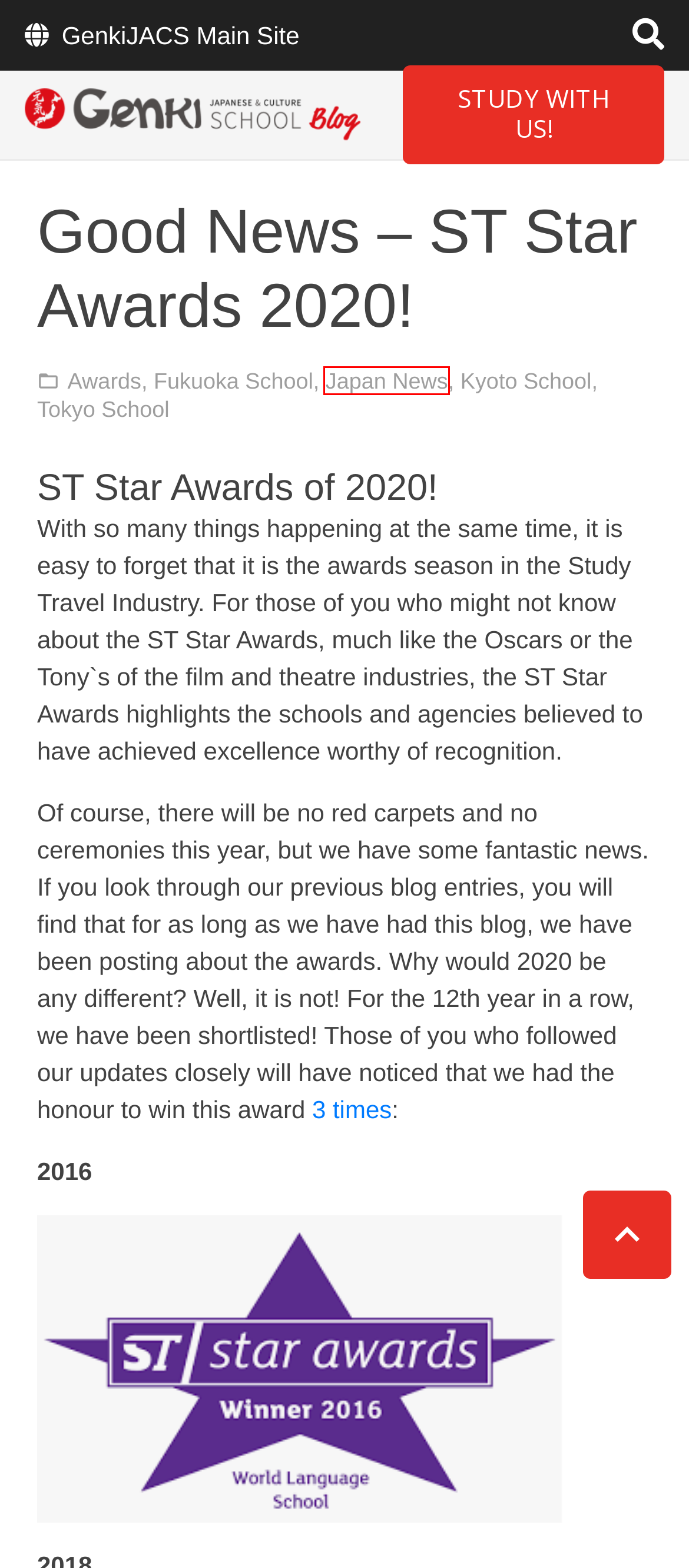Review the webpage screenshot provided, noting the red bounding box around a UI element. Choose the description that best matches the new webpage after clicking the element within the bounding box. The following are the options:
A. Visual Kei: A Musical Treasure Trove - GenkiJACS Japanese School
B. Tokyo School Archives - GenkiJACS Japanese School
C. Awards Archives - GenkiJACS Japanese School
D. GenkiJACS wins 2019 ST Star Award! - GenkiJACS Japanese School
E. Japanese classes in the age of COVID - GenkiJACS Japanese School
F. Fukuoka School Archives - GenkiJACS Japanese School
G. Japan News Archives - GenkiJACS Japanese School
H. Kyoto School Archives - GenkiJACS Japanese School

G